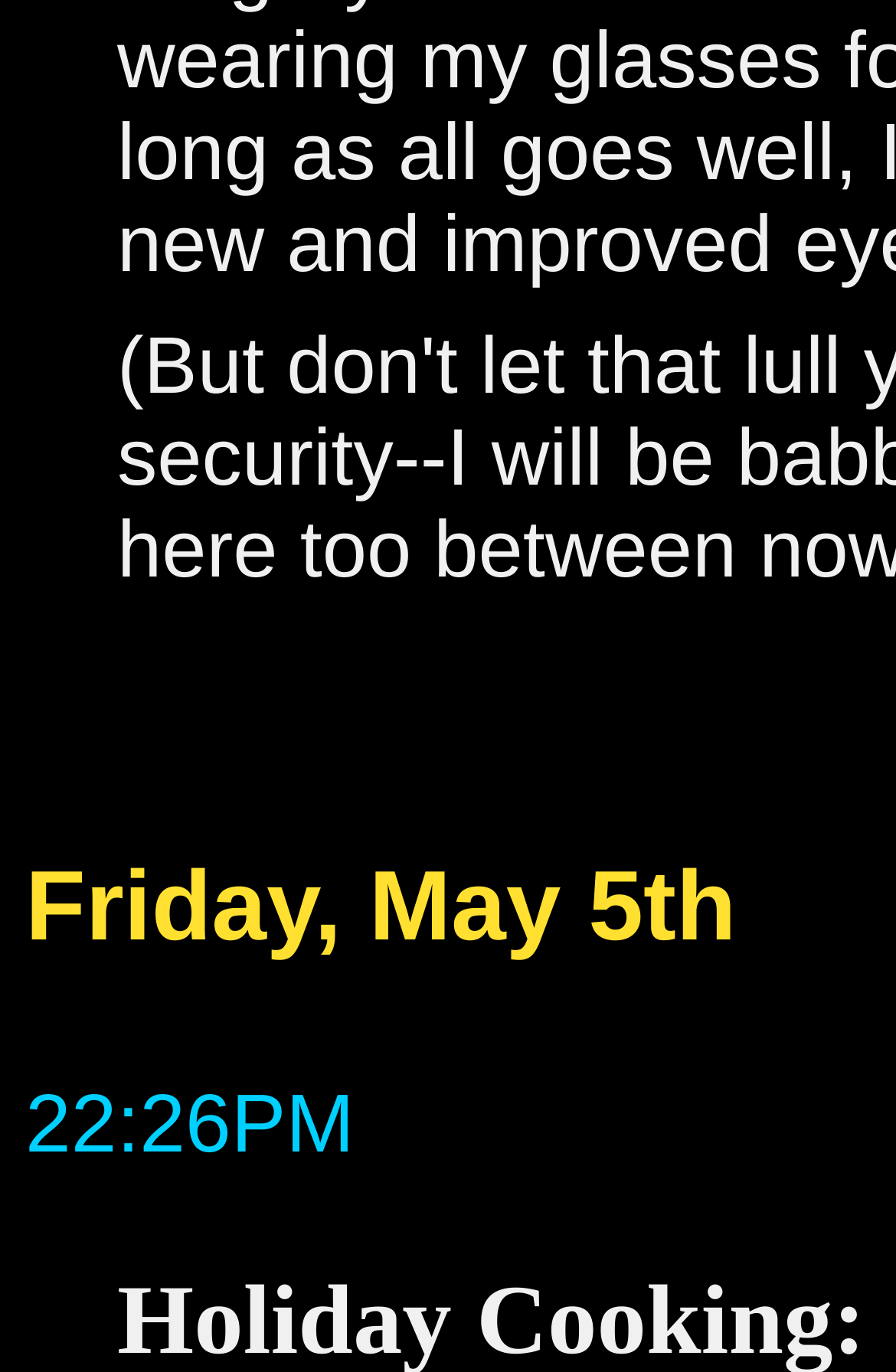Given the element description: "22:26PM", predict the bounding box coordinates of this UI element. The coordinates must be four float numbers between 0 and 1, given as [left, top, right, bottom].

[0.028, 0.77, 0.396, 0.917]